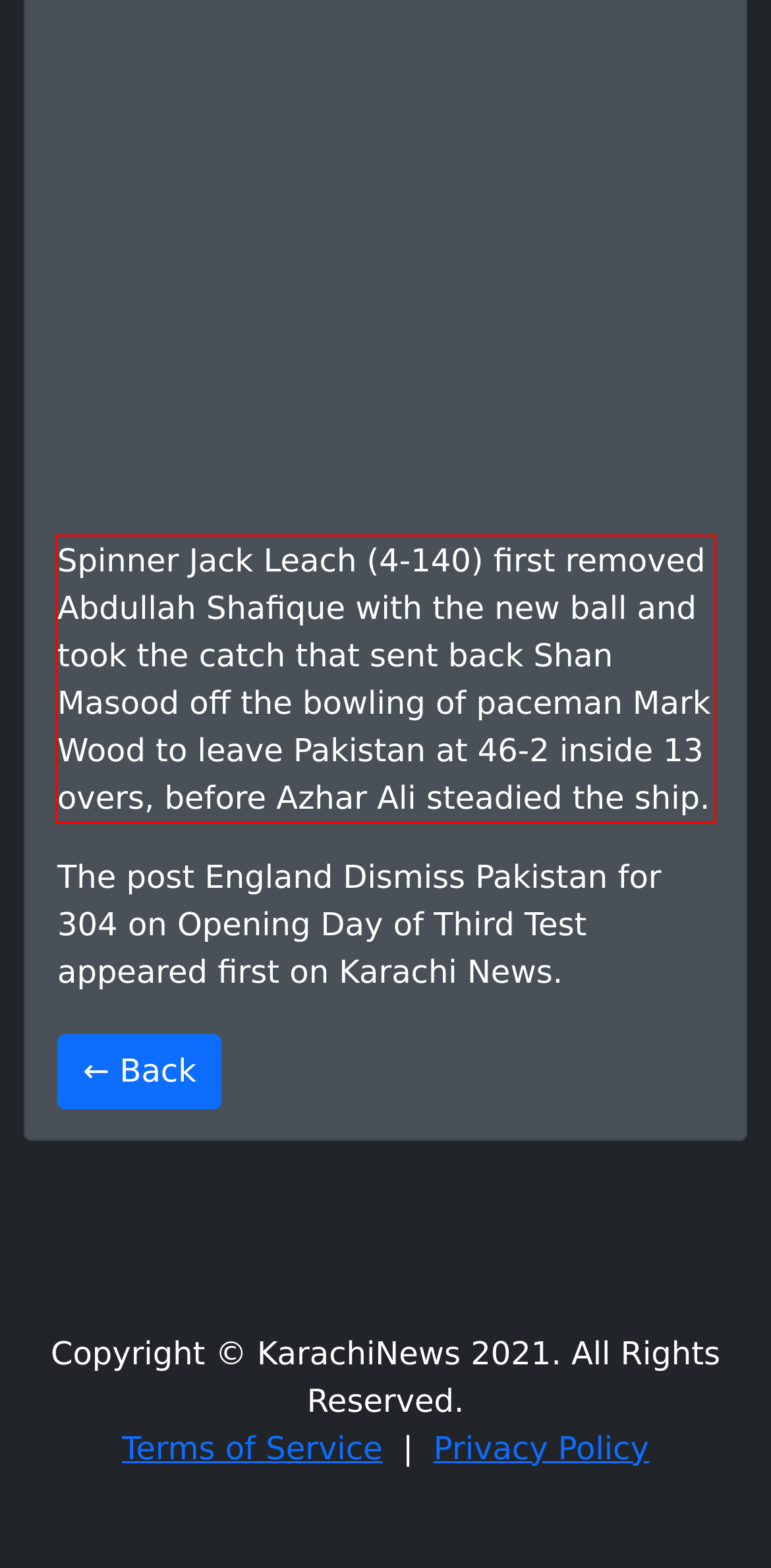Please perform OCR on the text content within the red bounding box that is highlighted in the provided webpage screenshot.

Spinner Jack Leach (4-140) first removed Abdullah Shafique with the new ball and took the catch that sent back Shan Masood off the bowling of paceman Mark Wood to leave Pakistan at 46-2 inside 13 overs, before Azhar Ali steadied the ship.